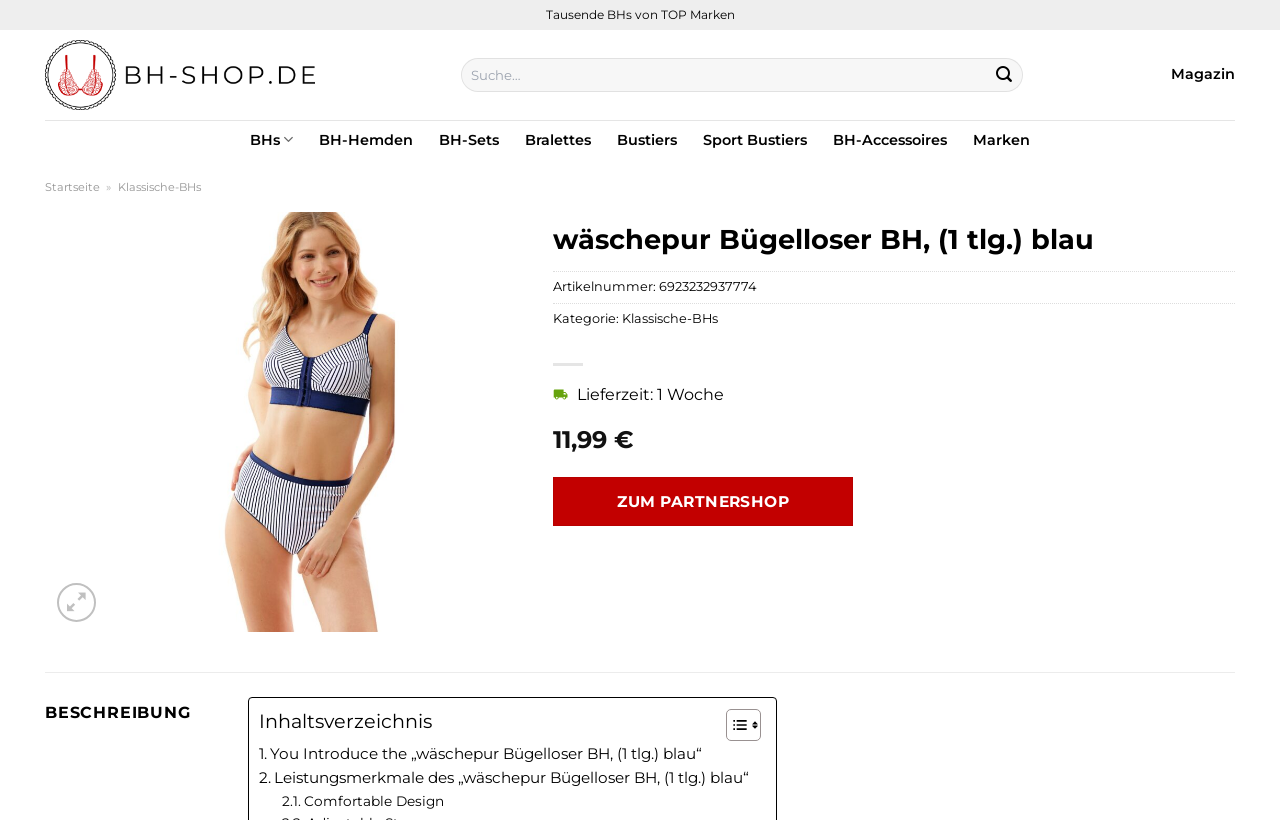Select the bounding box coordinates of the element I need to click to carry out the following instruction: "Go to the Magazin page".

[0.915, 0.065, 0.965, 0.118]